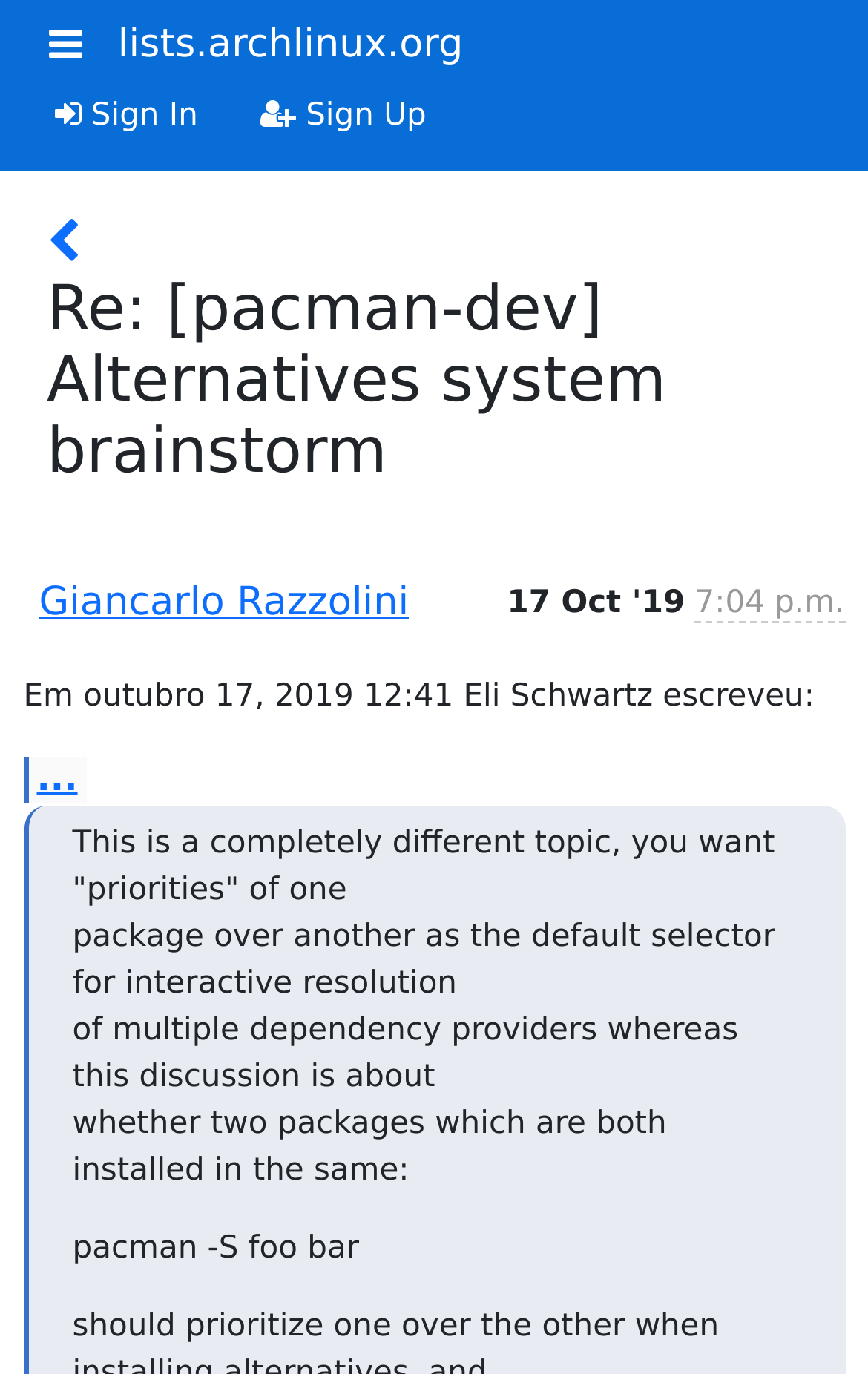Using floating point numbers between 0 and 1, provide the bounding box coordinates in the format (top-left x, top-left y, bottom-right x, bottom-right y). Locate the UI element described here: Sign In

[0.027, 0.056, 0.264, 0.113]